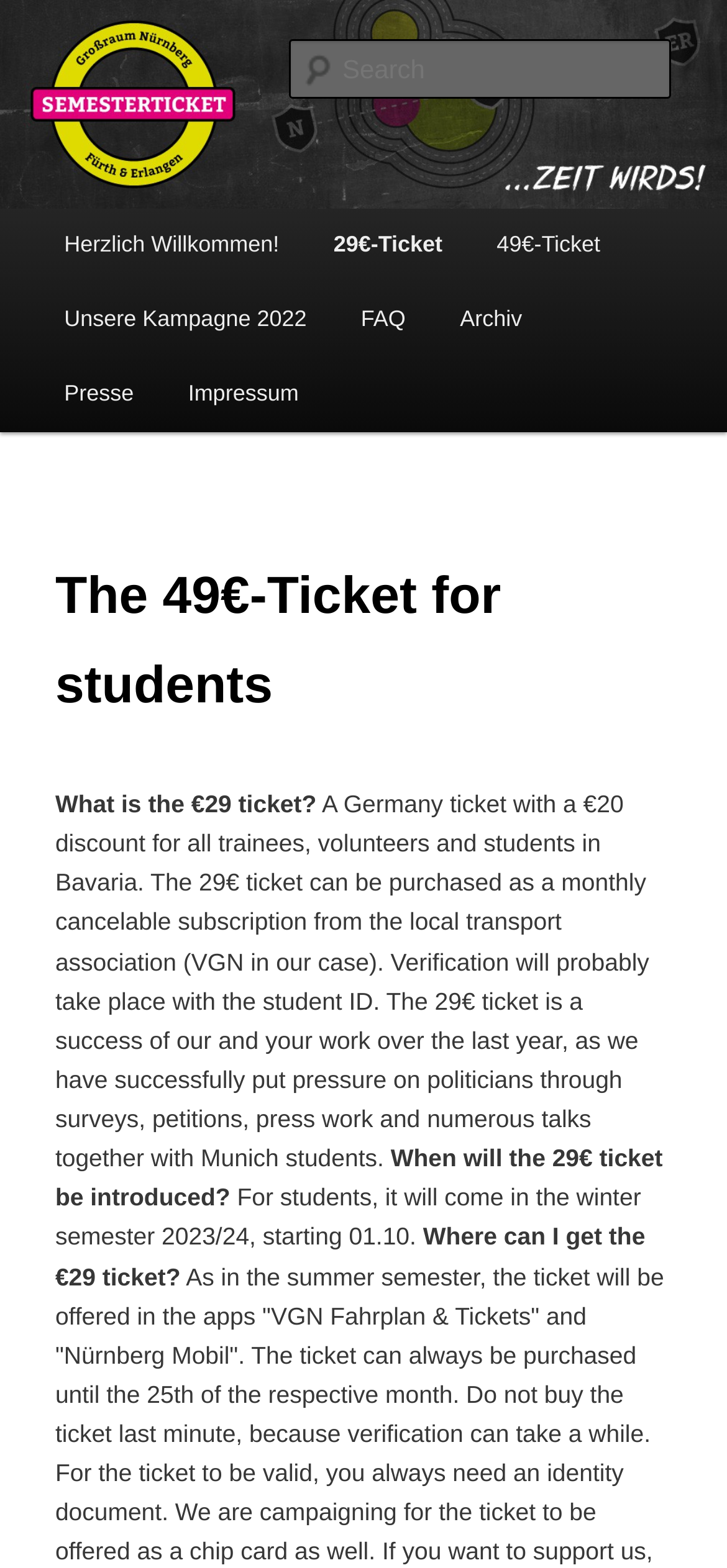When will the 29€ ticket be introduced for students?
Please ensure your answer is as detailed and informative as possible.

I found the answer by reading the text 'For students, it will come in the winter semester 2023/24, starting 01.10.' which is a StaticText element.